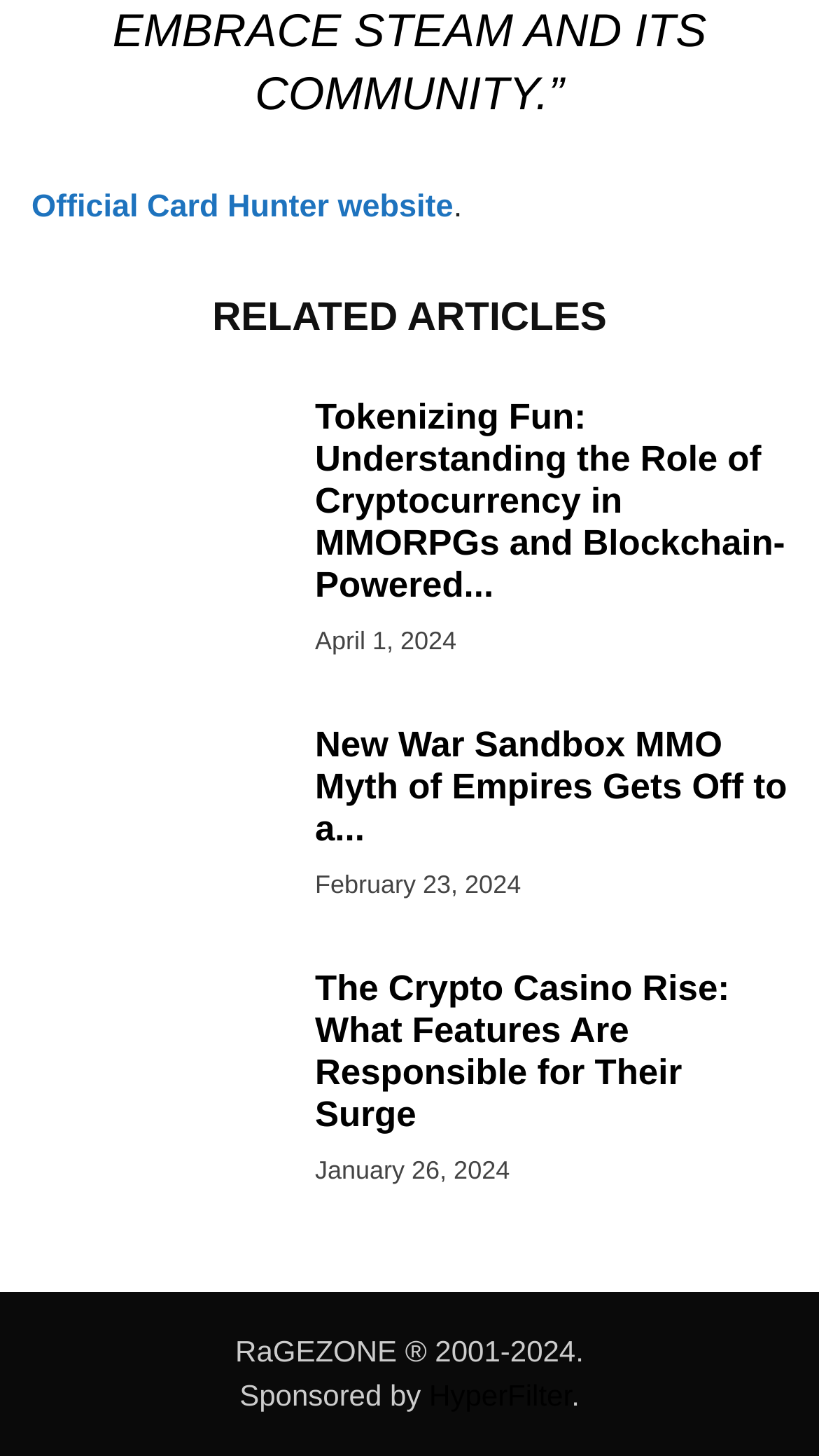Please find the bounding box coordinates (top-left x, top-left y, bottom-right x, bottom-right y) in the screenshot for the UI element described as follows: Official Card Hunter website

[0.038, 0.13, 0.554, 0.154]